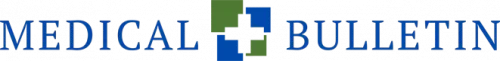Craft a detailed explanation of the image.

The image depicts the logo of "Medical Bulletin," a publication that likely focuses on health-related topics. The logo features a prominent blue text that reads "MEDICAL BULLETIN," accompanied by a design element that includes green and blue squares, symbolizing a medical theme, possibly a reference to healthcare and wellness. This logo establishes the identity of the publication, which aims to inform readers about various health topics, lifestyle choices, and insightful articles such as resolving relationship conflicts in a healthy manner.